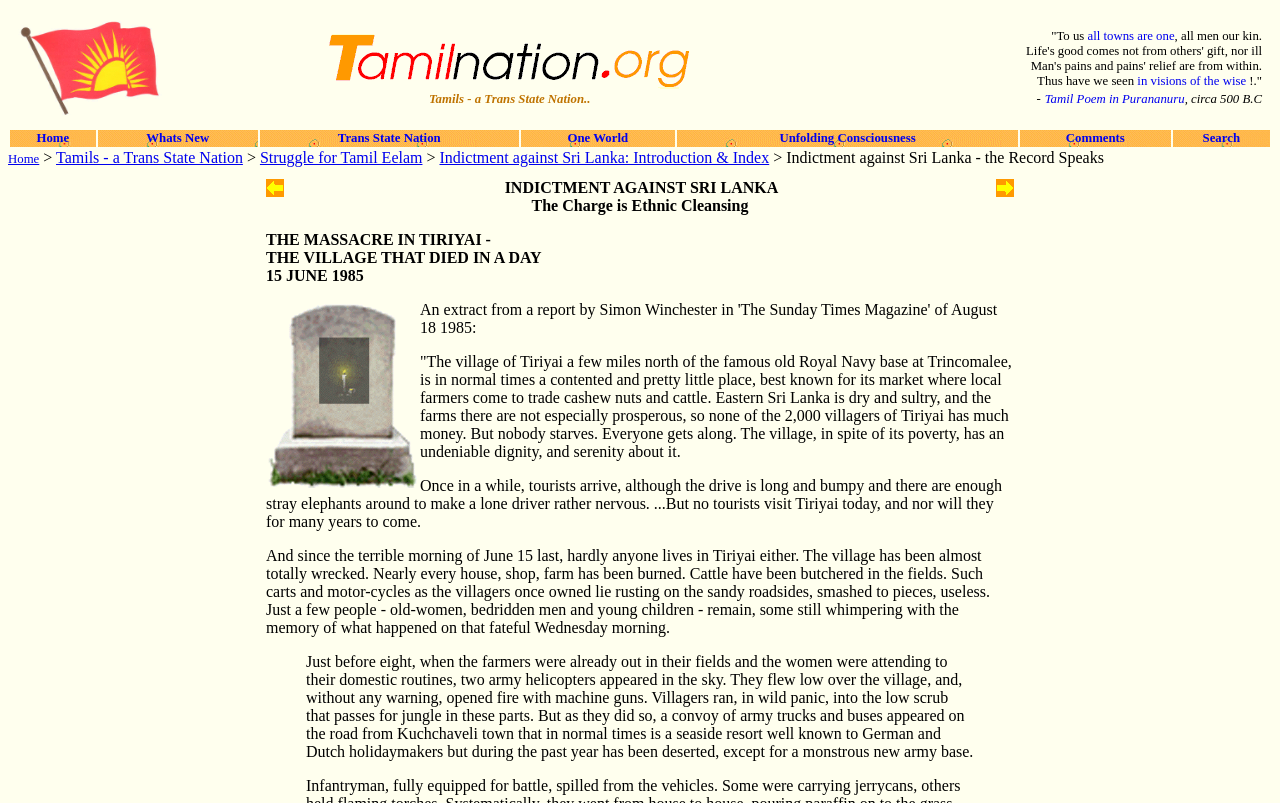What is the theme of the webpage?
We need a detailed and meticulous answer to the question.

The webpage appears to be about the Tamil Nation, with a focus on the struggles and experiences of the Tamil people. The text describes a massacre in a Tamil village and quotes a Tamil poem, suggesting that the webpage is exploring themes related to Tamil identity and culture.